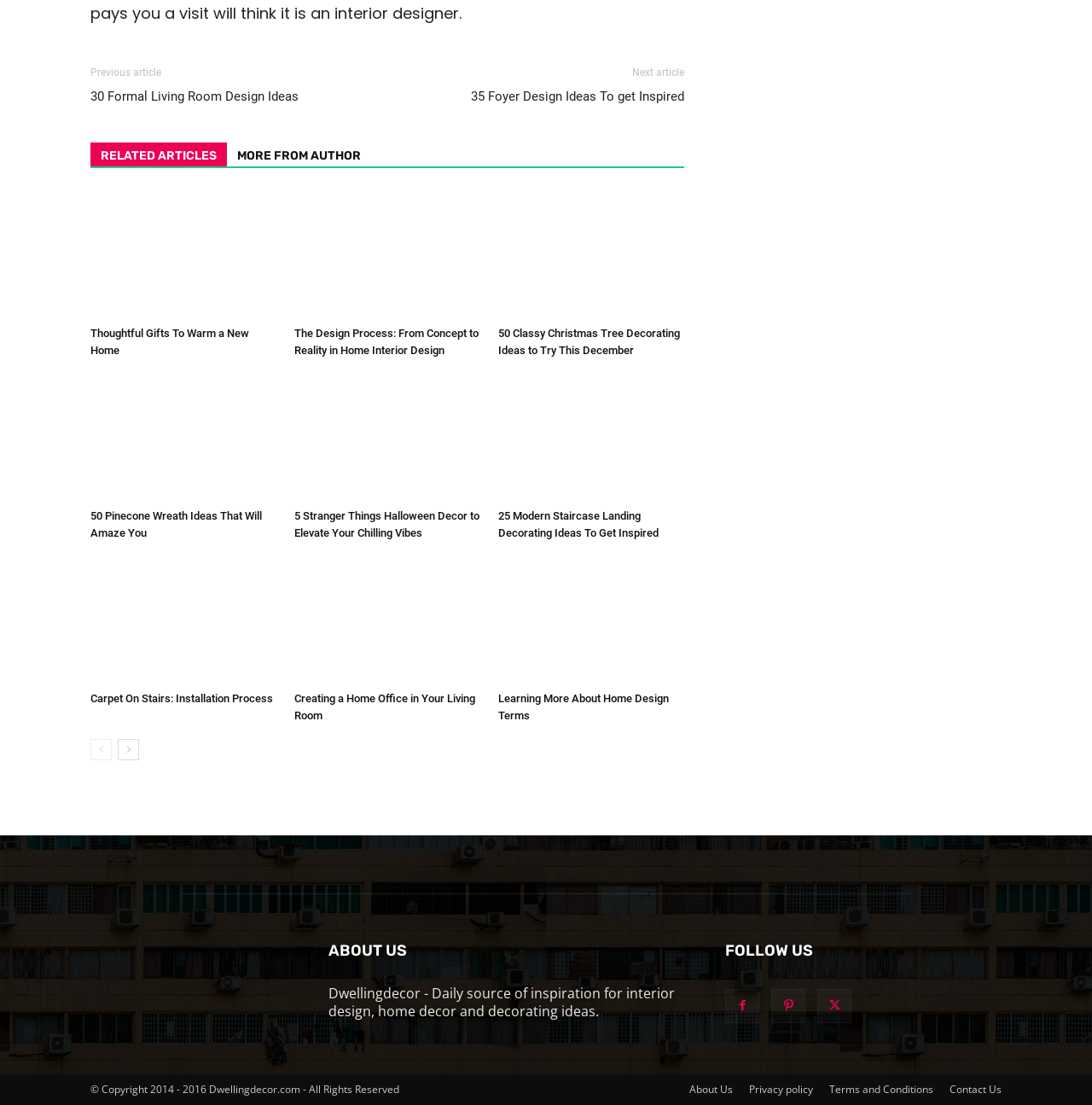Give the bounding box coordinates for the element described by: "Terms and Conditions".

[0.759, 0.979, 0.855, 0.993]